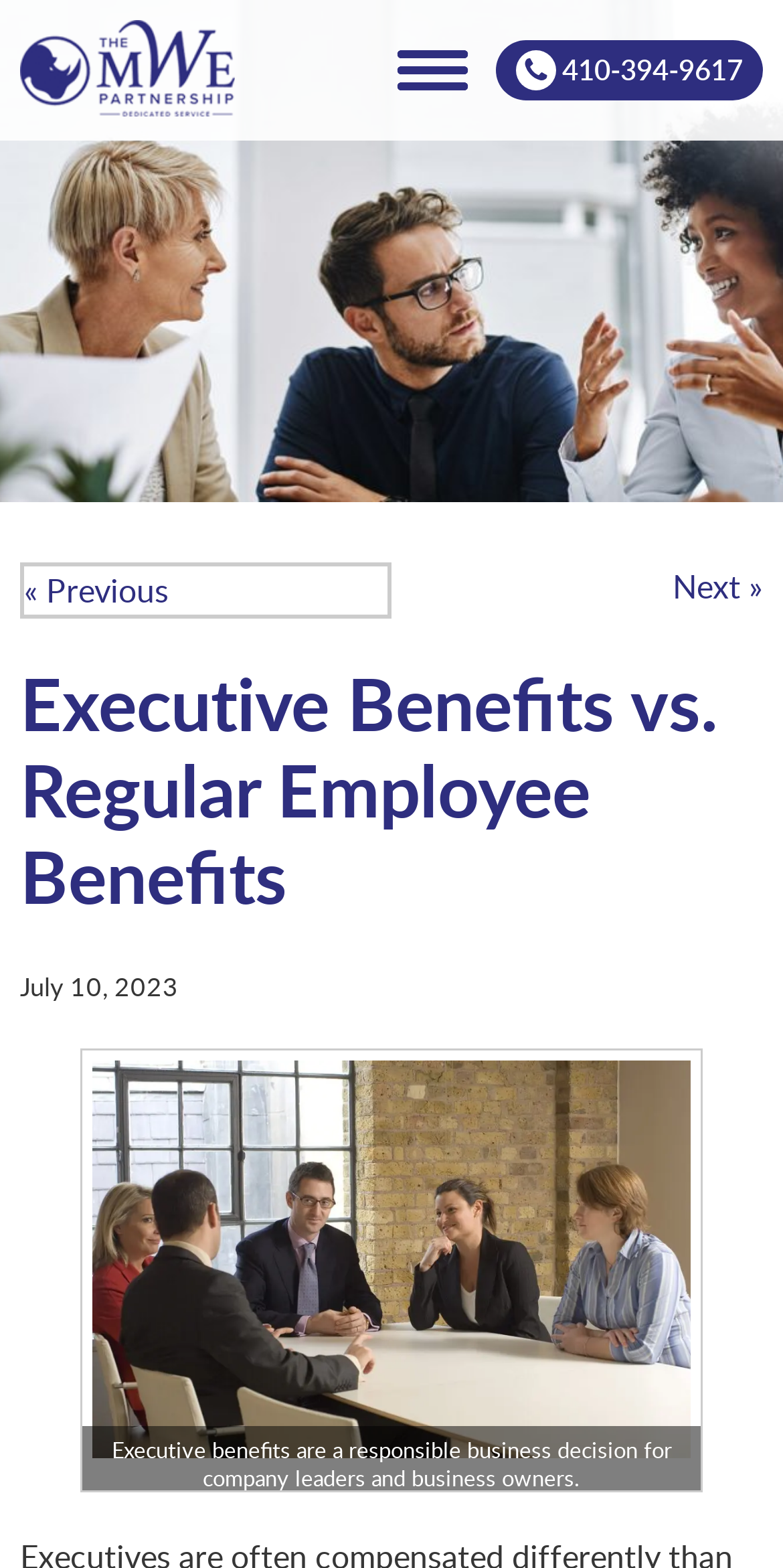Construct a thorough caption encompassing all aspects of the webpage.

The webpage appears to be about executive benefits, with a focus on the responsible business decision-making aspect for company leaders and business owners. 

At the top left of the page, there is an image of "The MWE Partnership" logo. Next to it, on the right, is a button with no text. 

Below the logo, there is a phone number "410‐394‐9617" displayed as a link, accompanied by a small phone icon. 

Further down, there are navigation links "« Previous" and "Next »" on the left and right sides, respectively. 

The main heading "Executive Benefits vs. Regular Employee Benefits" is centered on the page. 

Below the heading, there is a date "July 10, 2023" displayed. 

A large image related to "mwe partnership executive benefits" takes up most of the page's width, with a caption attached to it. 

At the very bottom of the page, there is a paragraph of text that summarizes the importance of executive benefits, stating that they are a responsible business decision for company leaders and business owners.